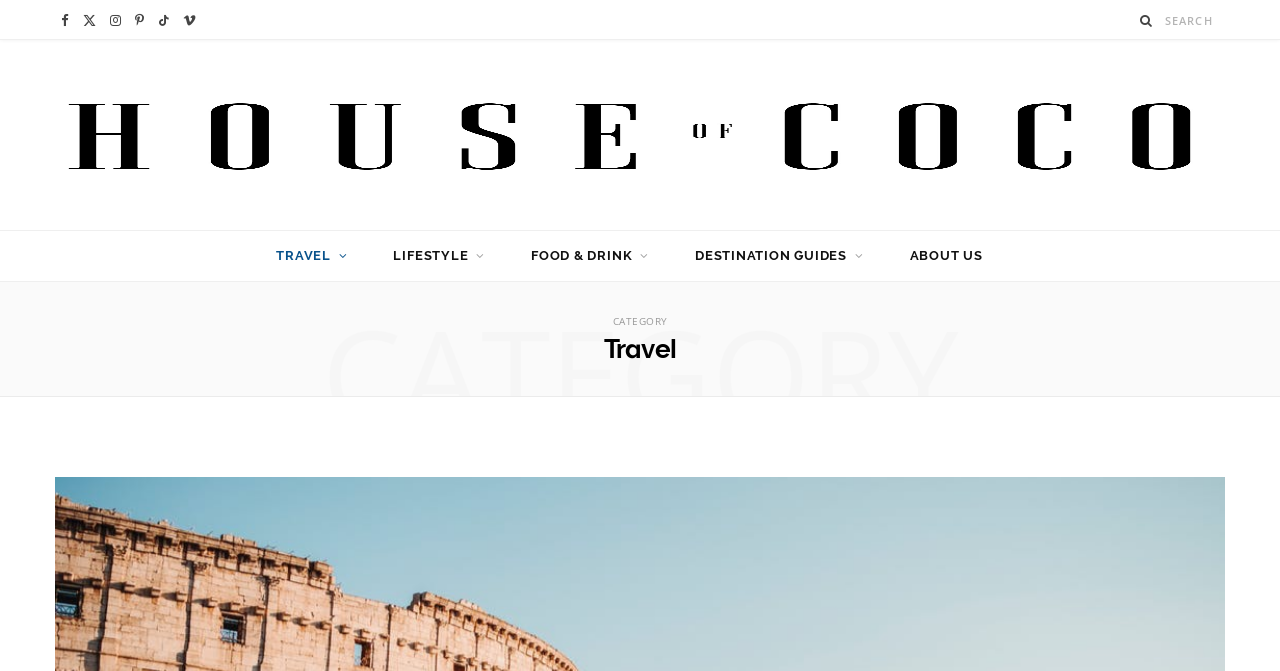Could you determine the bounding box coordinates of the clickable element to complete the instruction: "Click on the 'Write For Us' link"? Provide the coordinates as four float numbers between 0 and 1, i.e., [left, top, right, bottom].

None